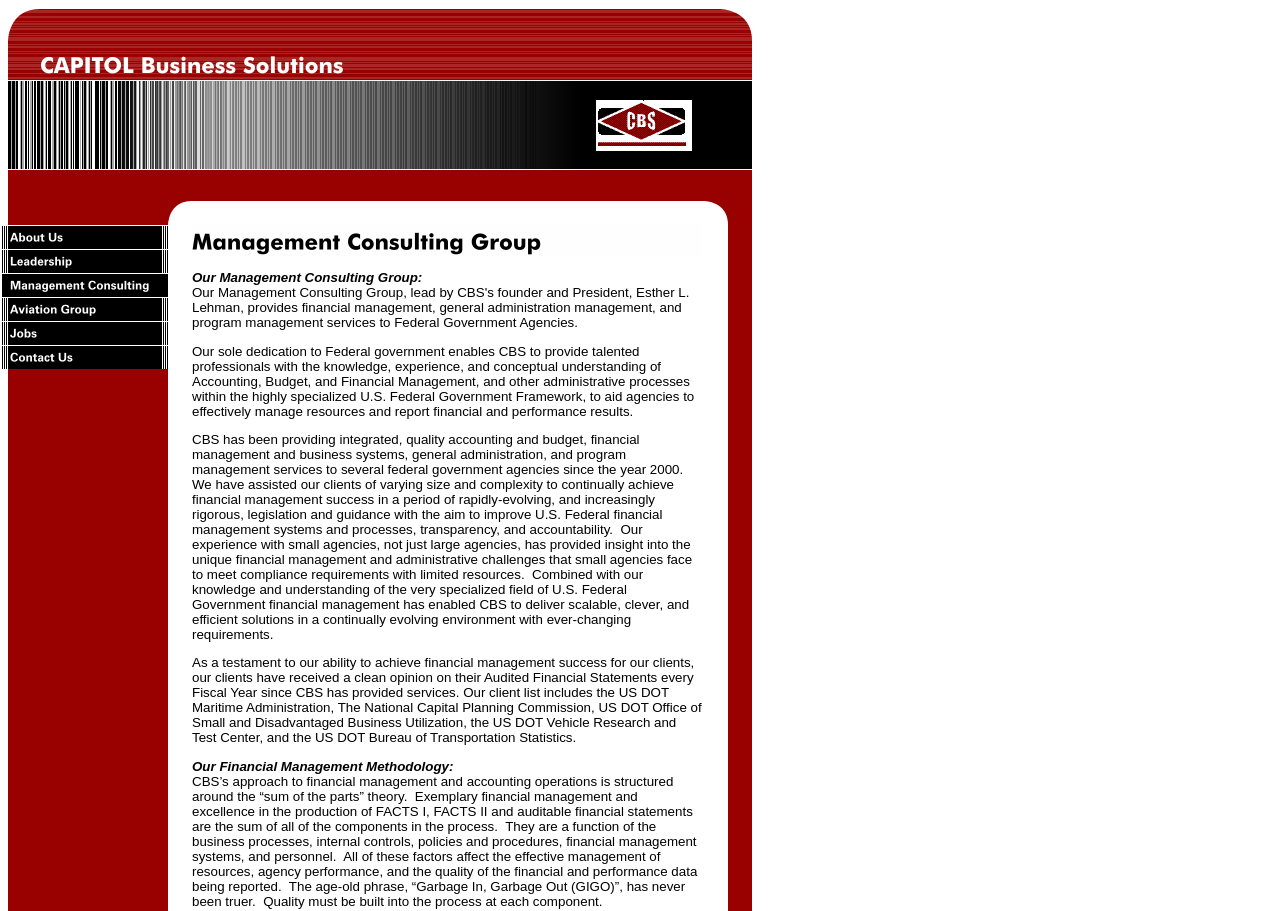Please find the bounding box for the following UI element description. Provide the coordinates in (top-left x, top-left y, bottom-right x, bottom-right y) format, with values between 0 and 1: Other albums reviewed in 2002

None